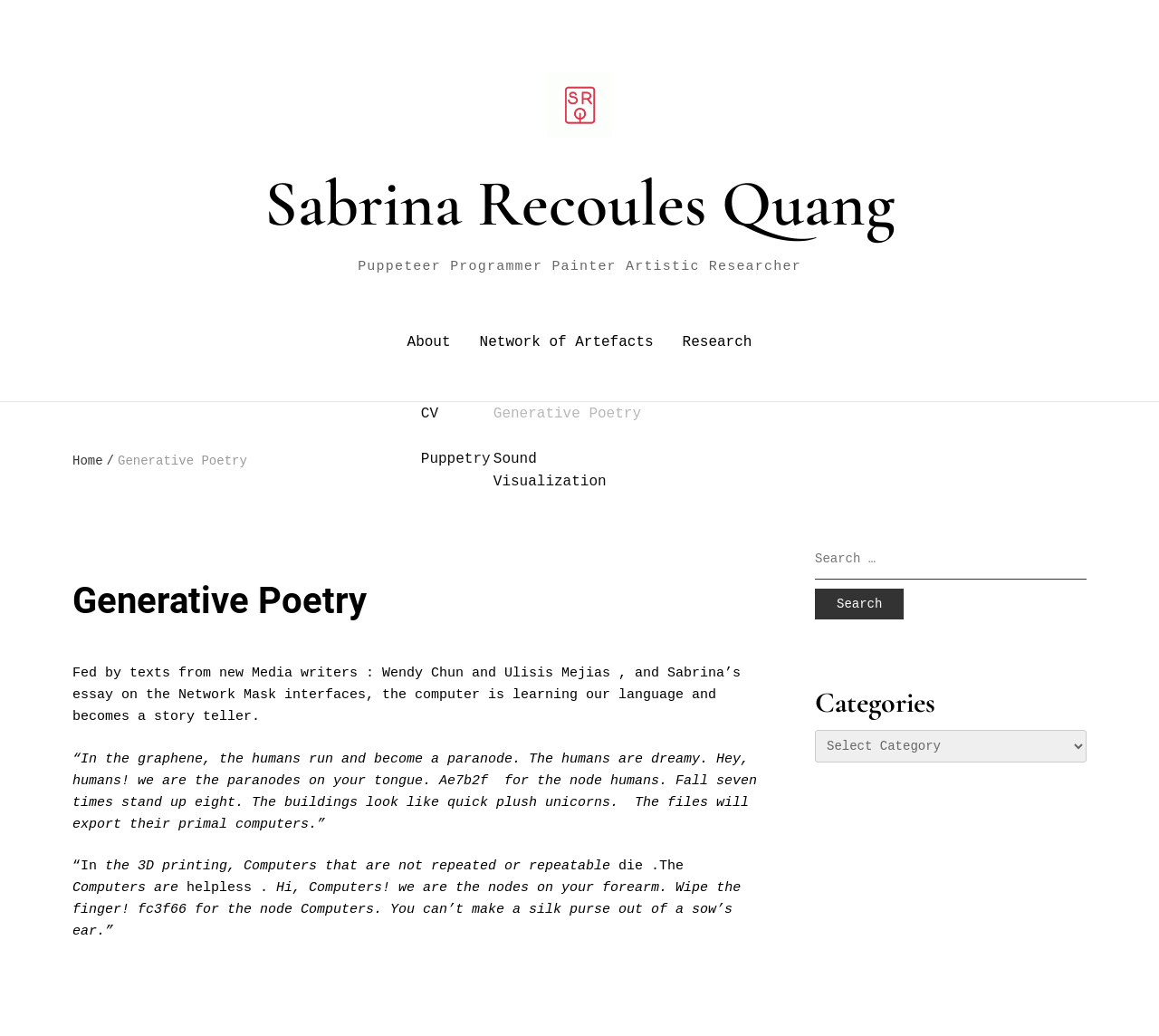Predict the bounding box coordinates of the UI element that matches this description: "parent_node: Search for: value="Search"". The coordinates should be in the format [left, top, right, bottom] with each value between 0 and 1.

[0.703, 0.568, 0.78, 0.598]